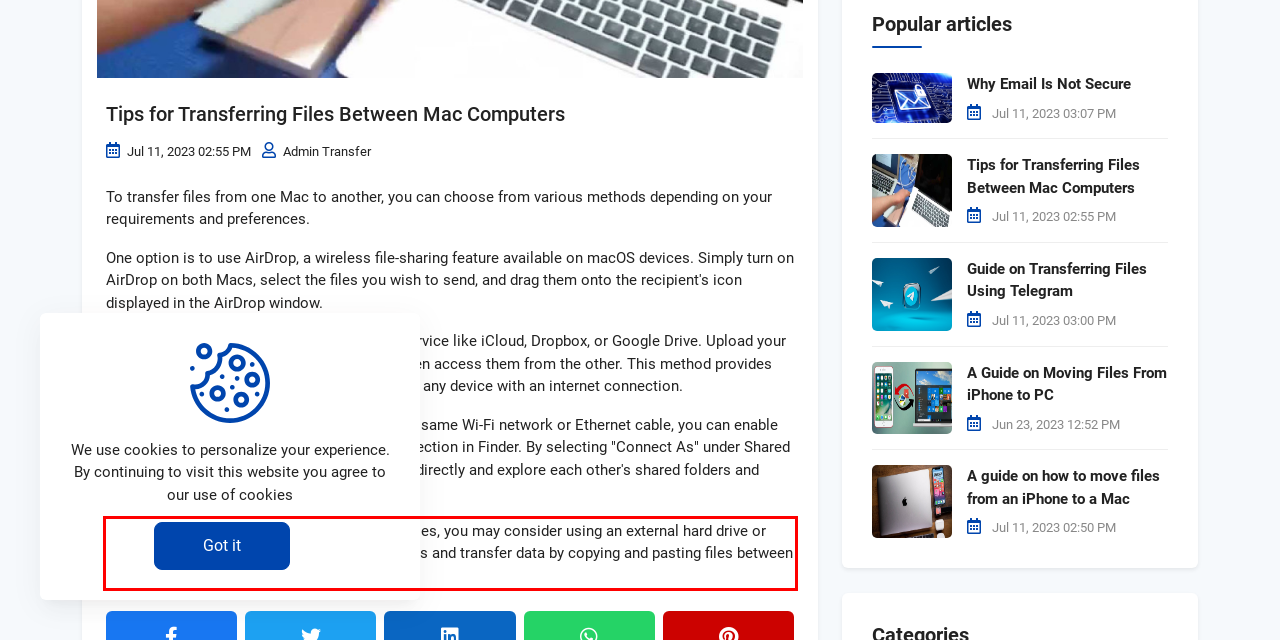Given a screenshot of a webpage with a red bounding box, extract the text content from the UI element inside the red bounding box.

Lastly, for larger file transfers or backup purposes, you may consider using an external hard drive or USB flash drive to physically connect both Macs and transfer data by copying and pasting files between them using Finder.